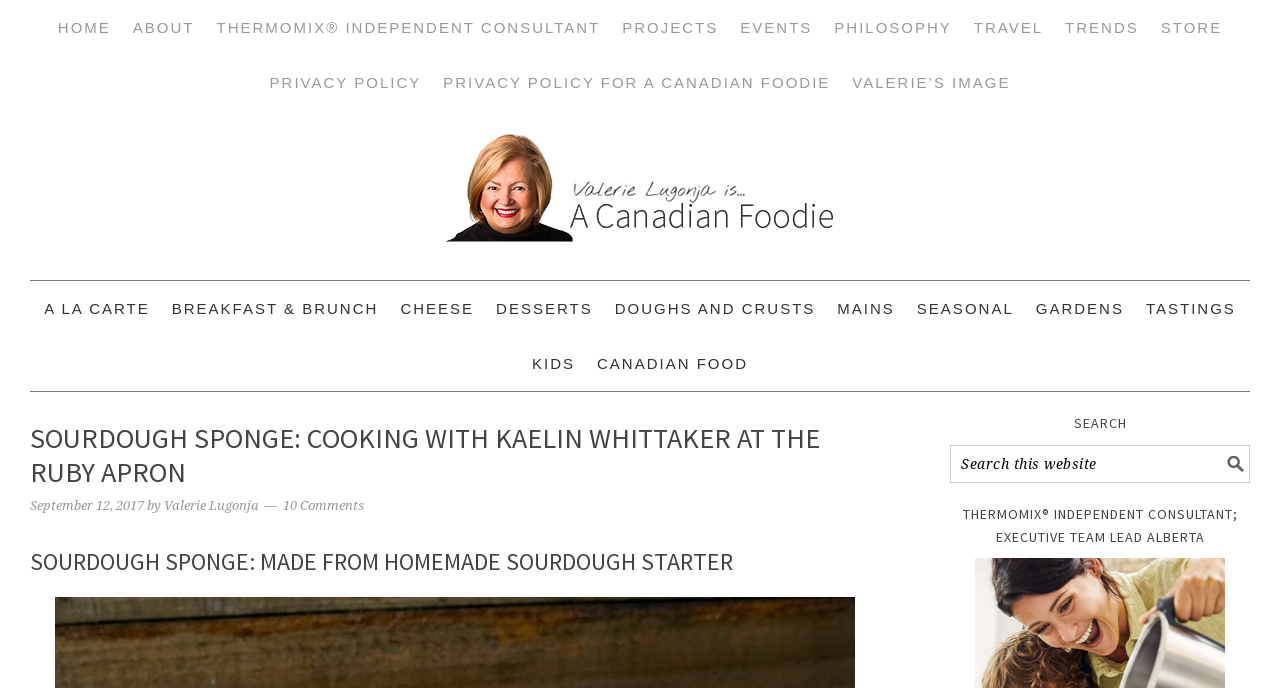What is the date of the article?
Provide an in-depth and detailed answer to the question.

I determined the answer by examining the header section of the webpage, where I found a static text element with the date 'September 12, 2017'. This suggests that the article was published on this date.